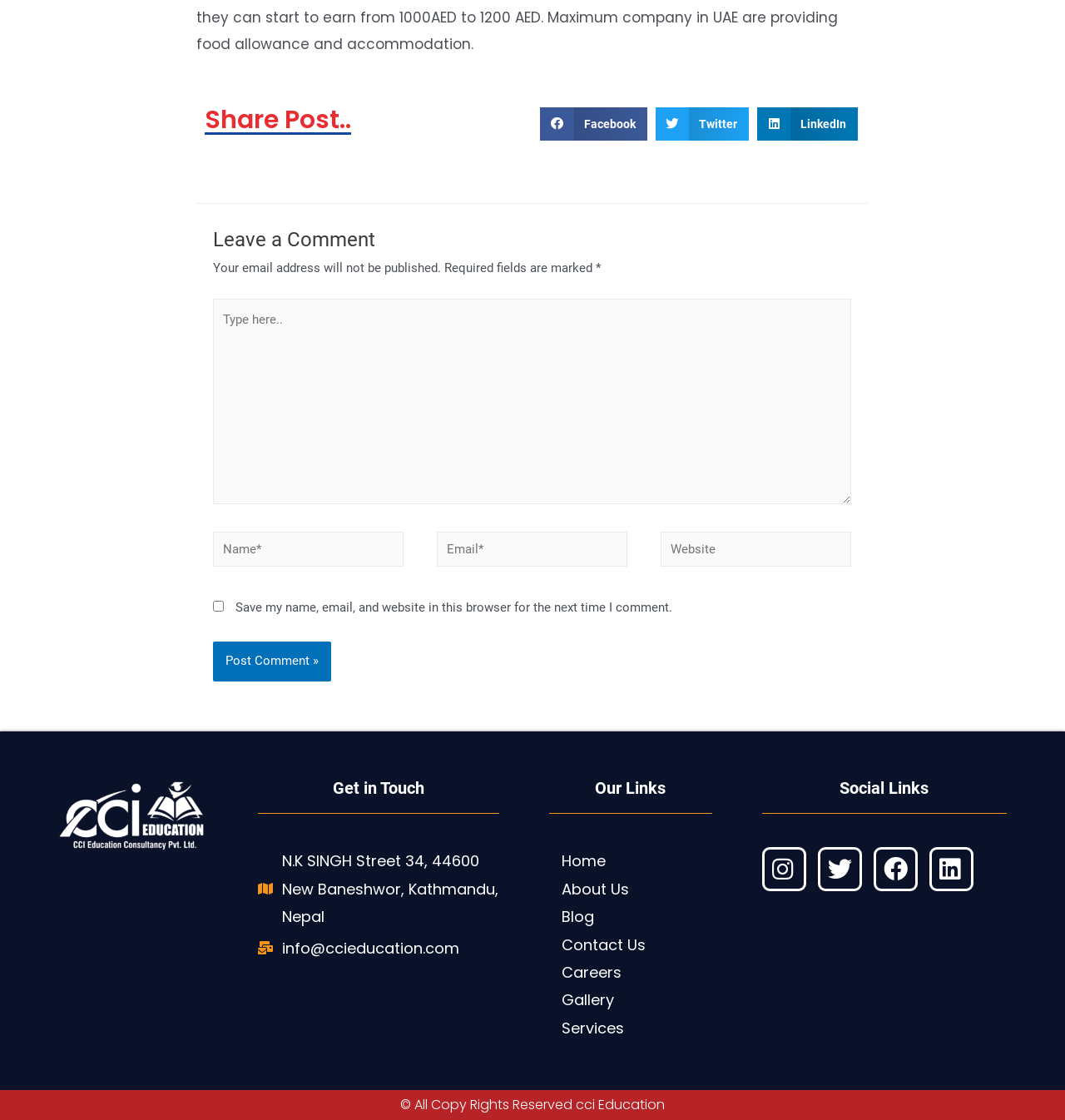Kindly determine the bounding box coordinates of the area that needs to be clicked to fulfill this instruction: "Get in touch".

[0.242, 0.696, 0.468, 0.711]